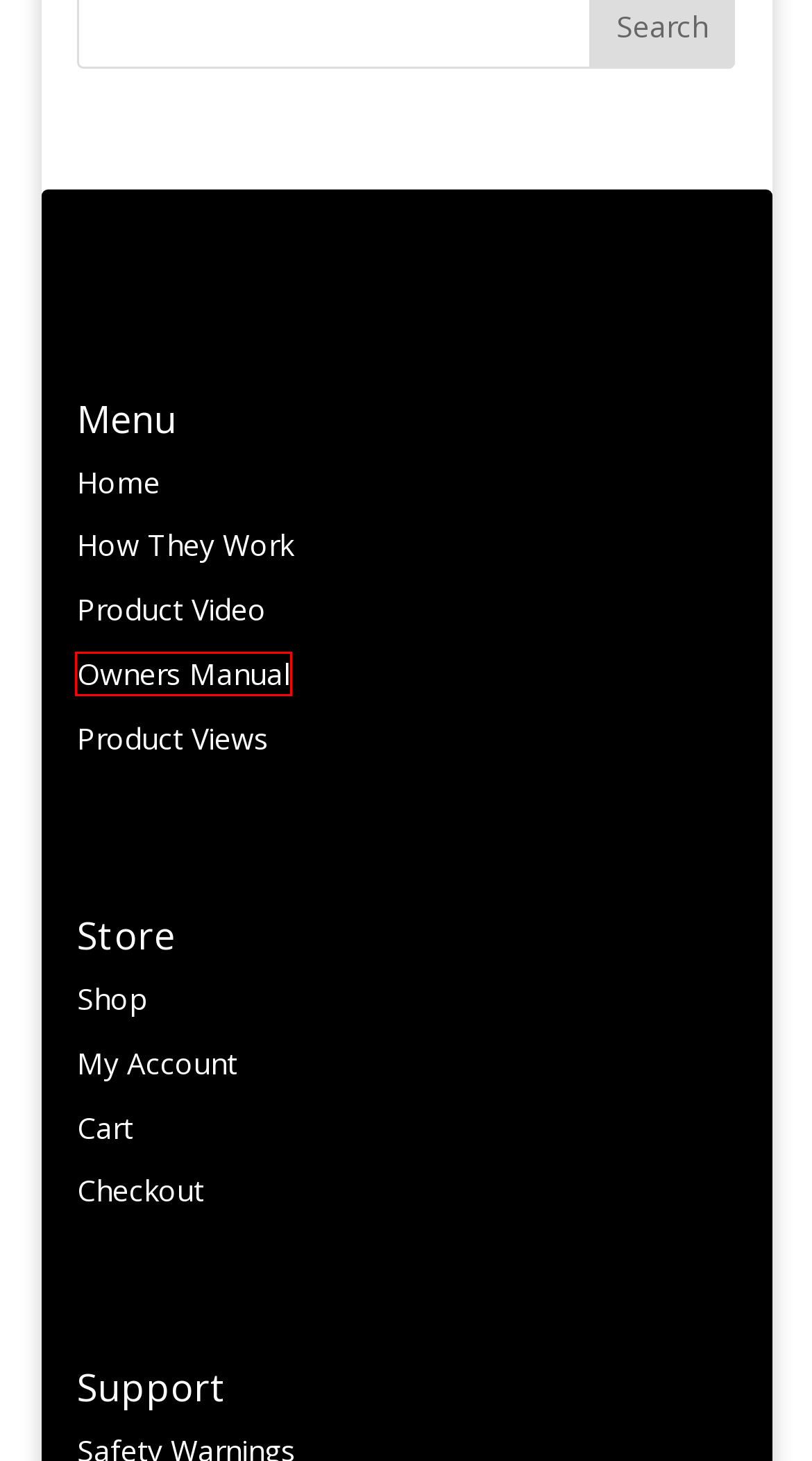Given a screenshot of a webpage with a red bounding box highlighting a UI element, determine which webpage description best matches the new webpage that appears after clicking the highlighted element. Here are the candidates:
A. Uncategorized - Best Stun Gun canes
B. My Account - Best Stun Gun canes
C. Product Views - Best Stun Gun canes
D. How They Work - Best Stun Gun canes
E. Cart - Best Stun Gun canes
F. Product Video - Best Stun Gun canes
G. Shop - Best Stun Gun canes
H. Owners Manual - Best Stun Gun canes

H